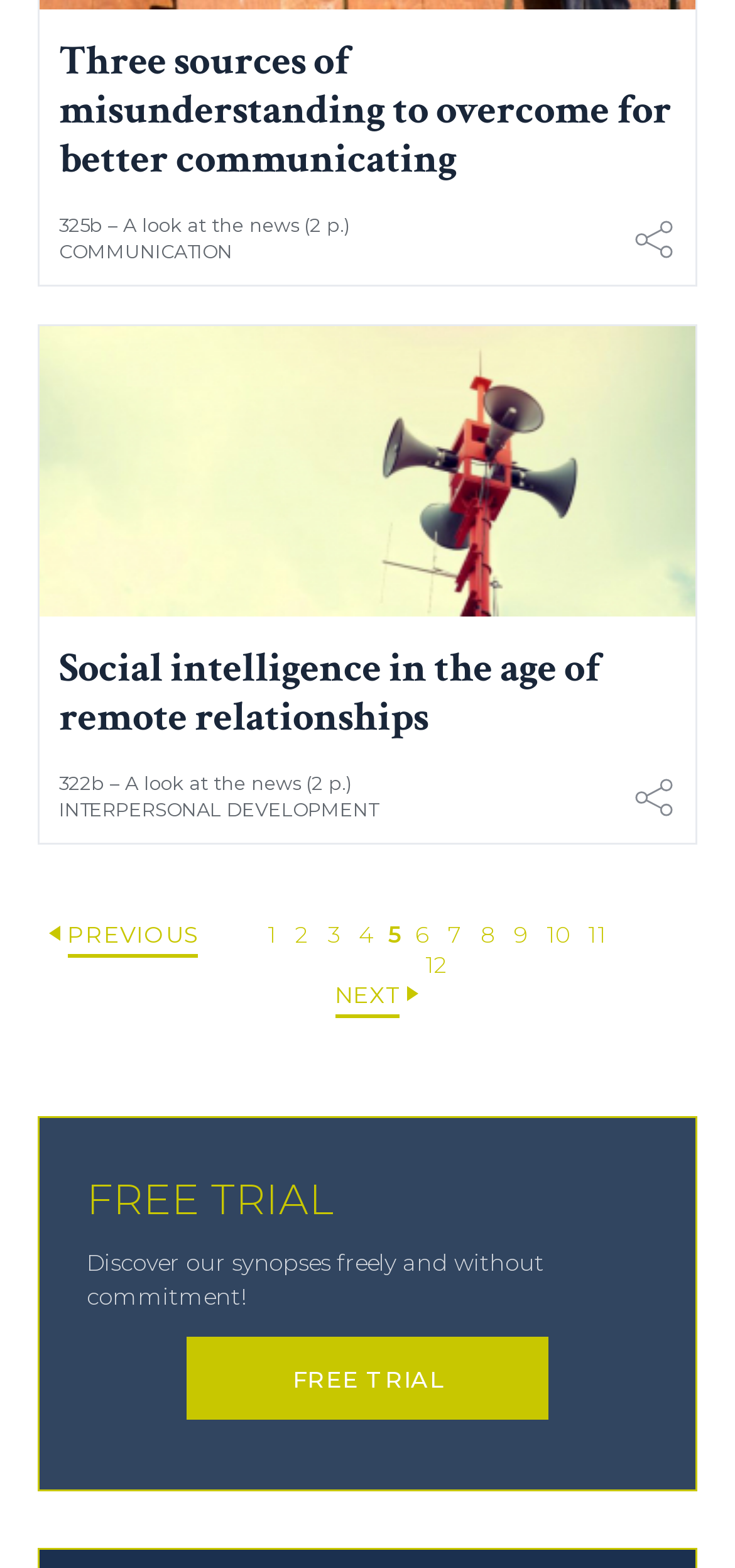Examine the image and give a thorough answer to the following question:
What is the call-to-action button at the bottom of the page?

I looked at the button element with the text 'FREE TRIAL' which is located at the bottom of the page, to determine the call-to-action button.